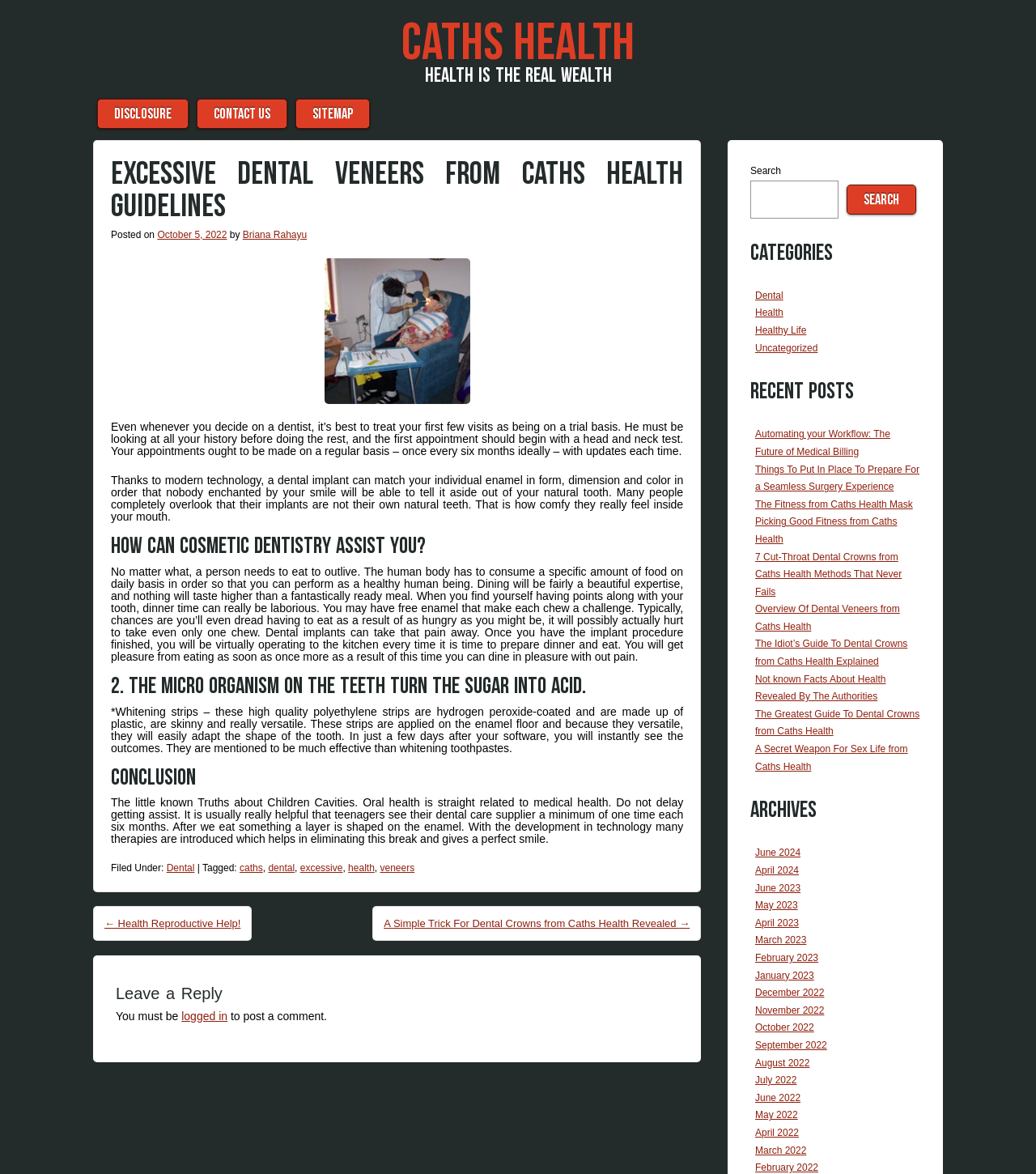Please find and report the bounding box coordinates of the element to click in order to perform the following action: "Search for something". The coordinates should be expressed as four float numbers between 0 and 1, in the format [left, top, right, bottom].

[0.724, 0.154, 0.809, 0.186]